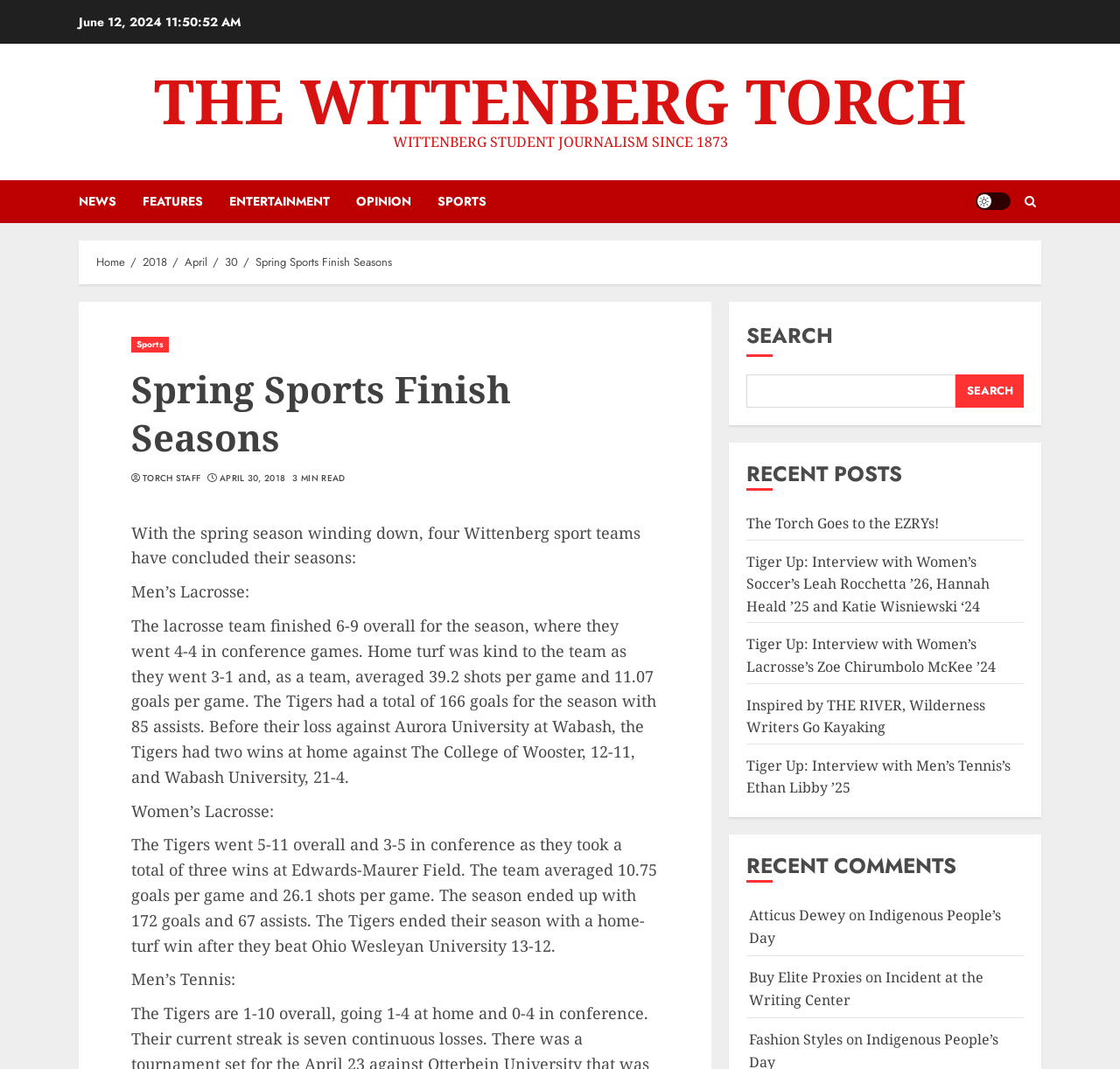Find the bounding box coordinates of the element I should click to carry out the following instruction: "Click on the NEWS link".

[0.07, 0.168, 0.127, 0.208]